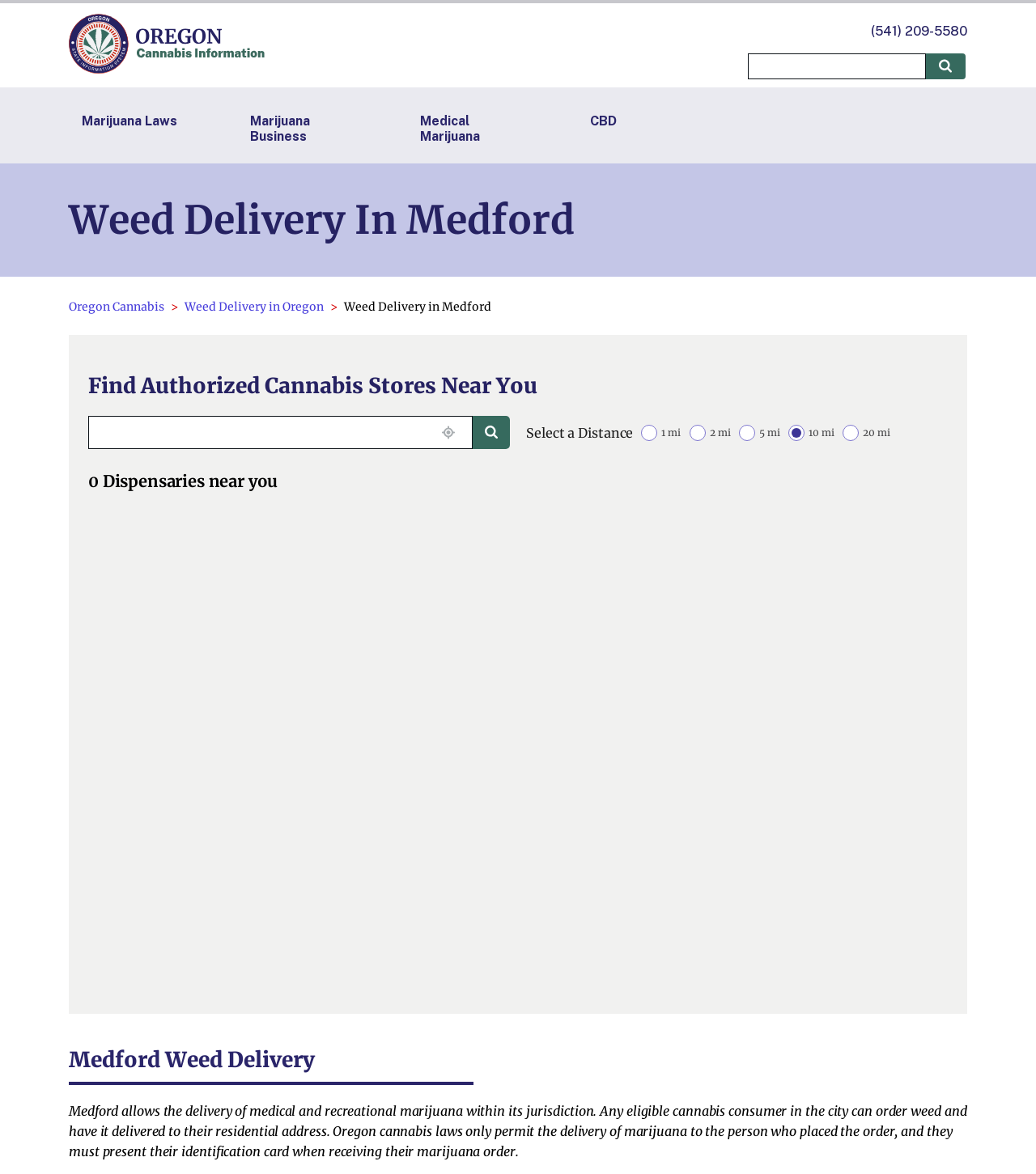Determine the bounding box coordinates of the clickable region to execute the instruction: "Click on Marijuana Laws". The coordinates should be four float numbers between 0 and 1, denoted as [left, top, right, bottom].

[0.066, 0.091, 0.184, 0.128]